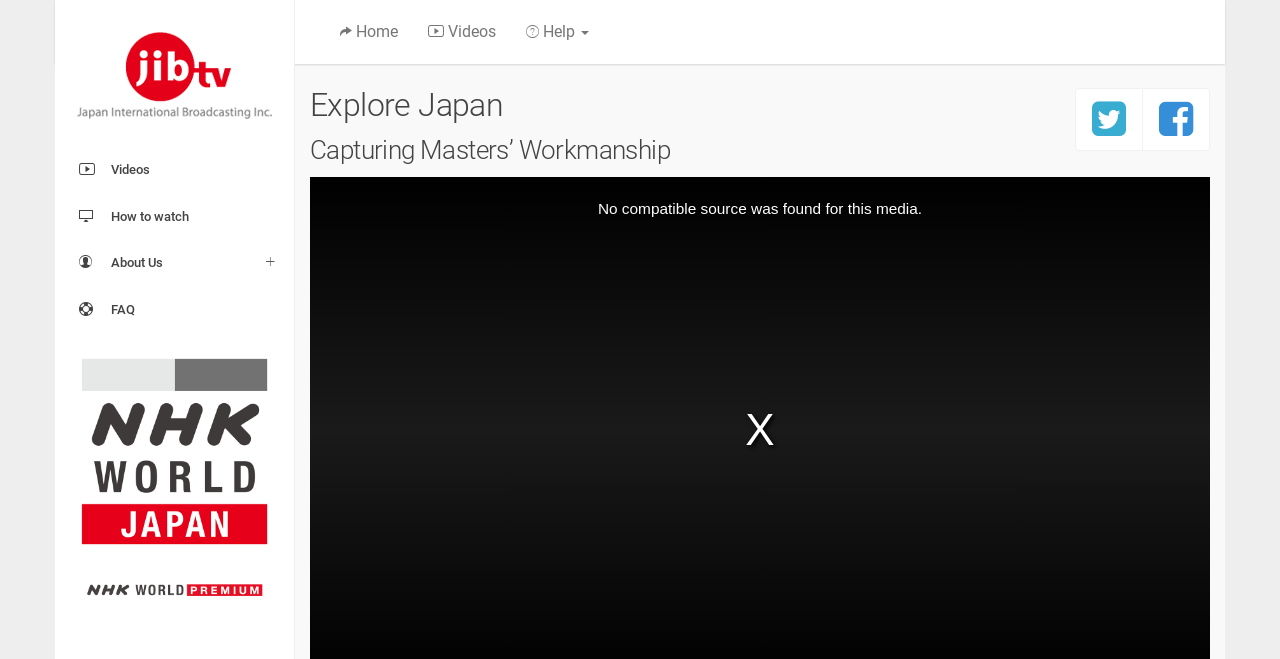Use a single word or phrase to answer this question: 
How many links are on the top right section of the webpage?

3